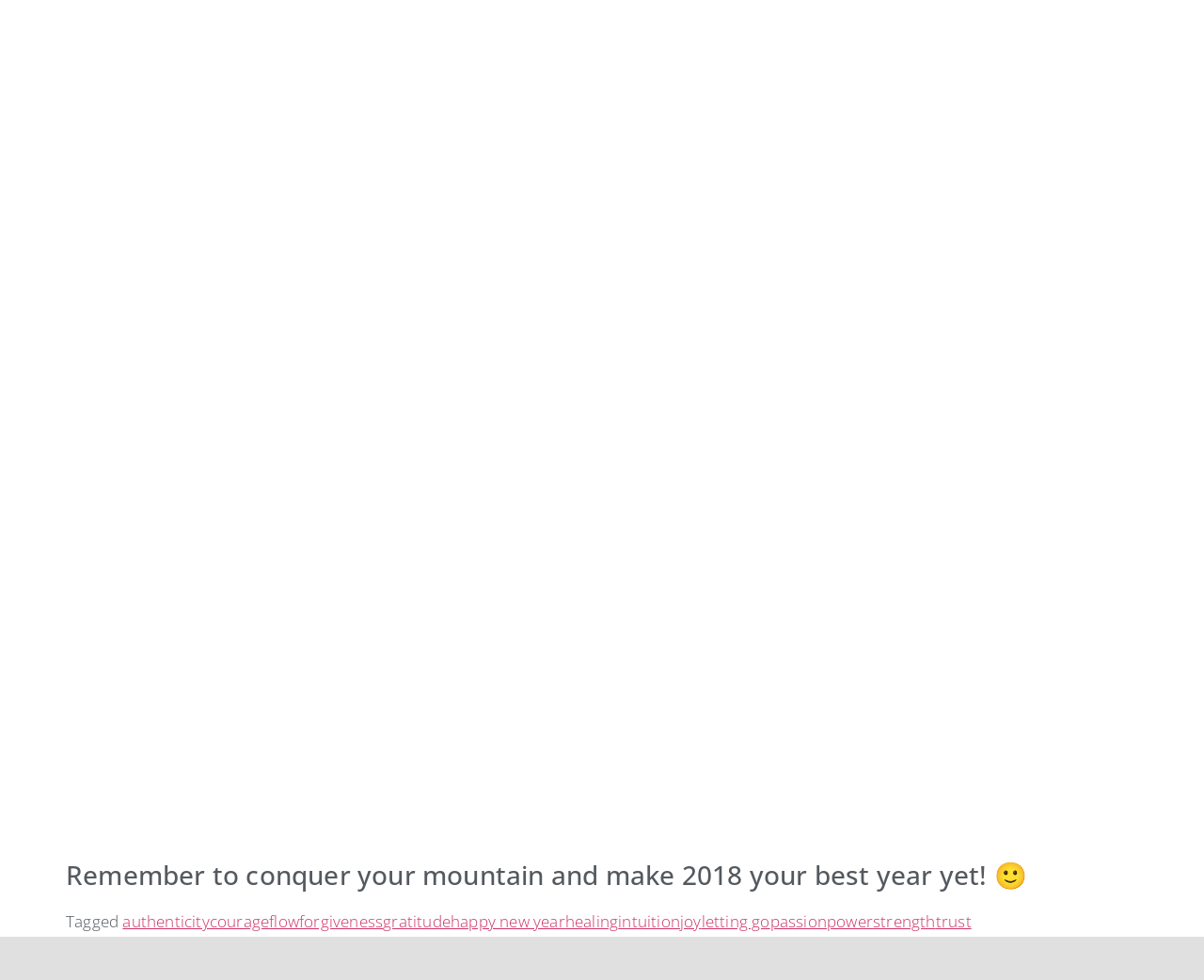What is the position of the 'happy new year' link on the webpage?
Please answer the question with as much detail as possible using the screenshot.

By analyzing the y1 and y2 coordinates of the 'happy new year' link, I found that it is positioned in the middle of the webpage, among other links, indicating that it is not at the top or bottom of the webpage.